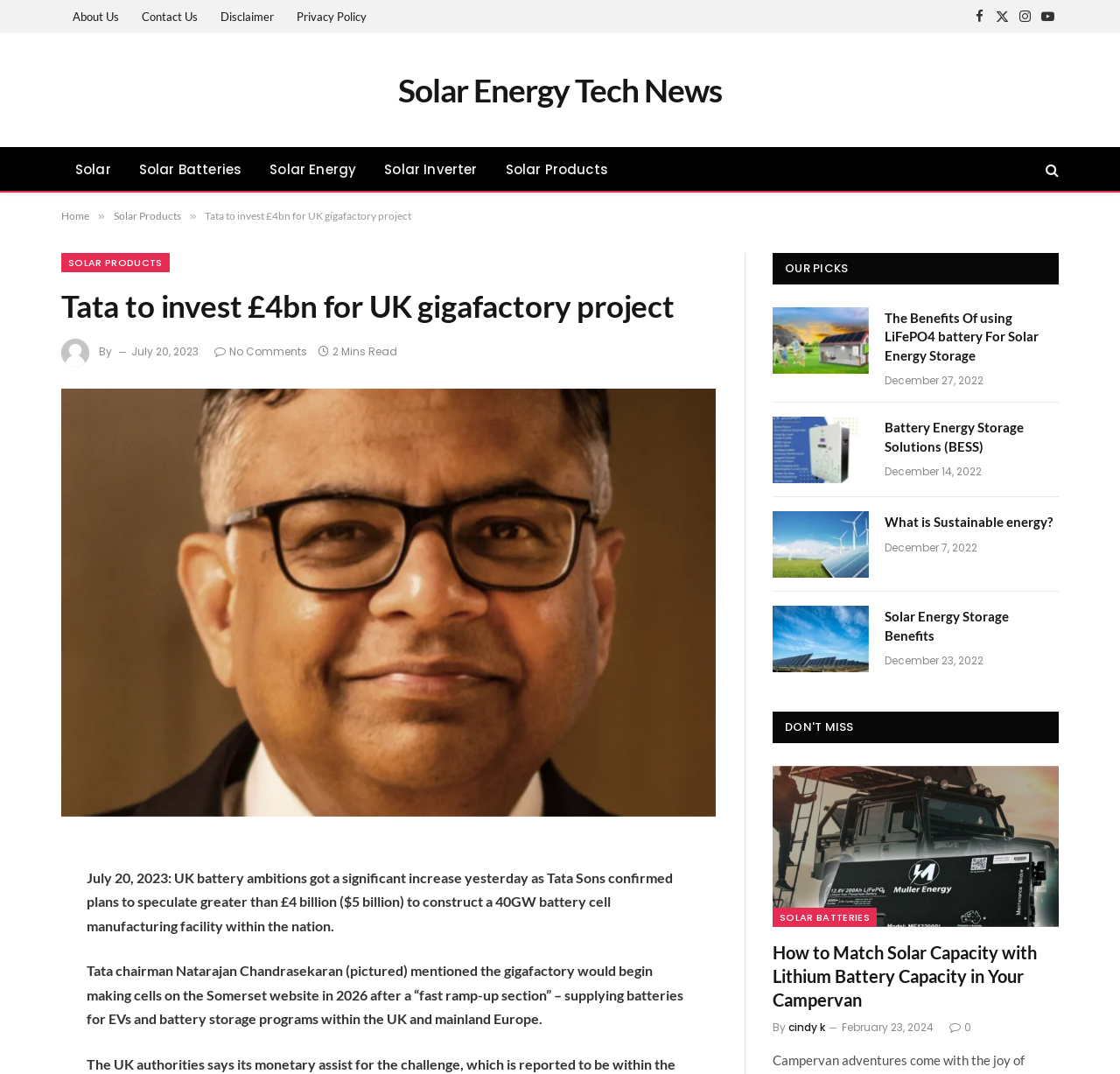Provide the bounding box coordinates of the section that needs to be clicked to accomplish the following instruction: "Click the 'Purity III' link."

None